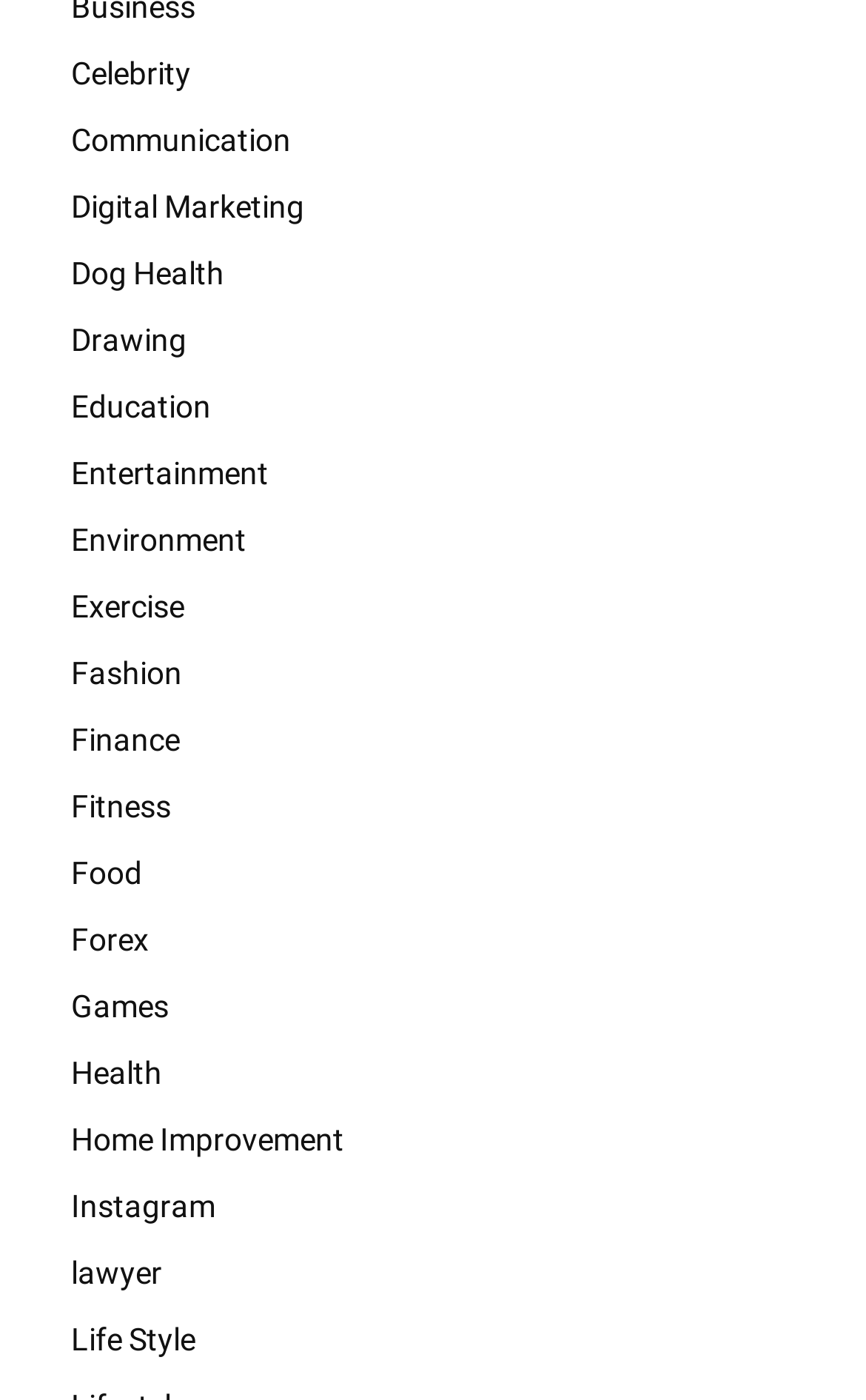Please give the bounding box coordinates of the area that should be clicked to fulfill the following instruction: "Click on Celebrity". The coordinates should be in the format of four float numbers from 0 to 1, i.e., [left, top, right, bottom].

[0.051, 0.028, 0.949, 0.075]